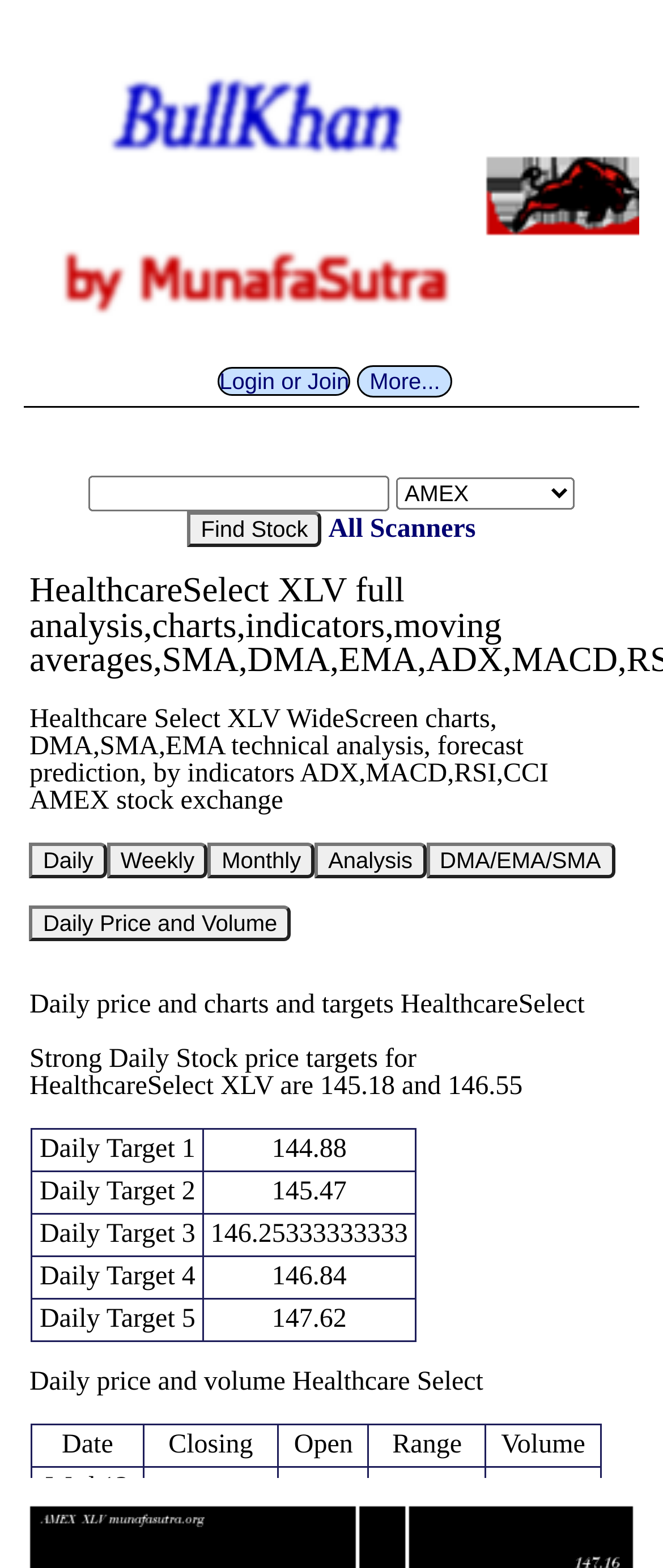What are the three time periods for which charts are available?
Please respond to the question with as much detail as possible.

The webpage has three buttons labeled 'Daily', 'Weekly', and 'Monthly', indicating that charts are available for these three time periods.